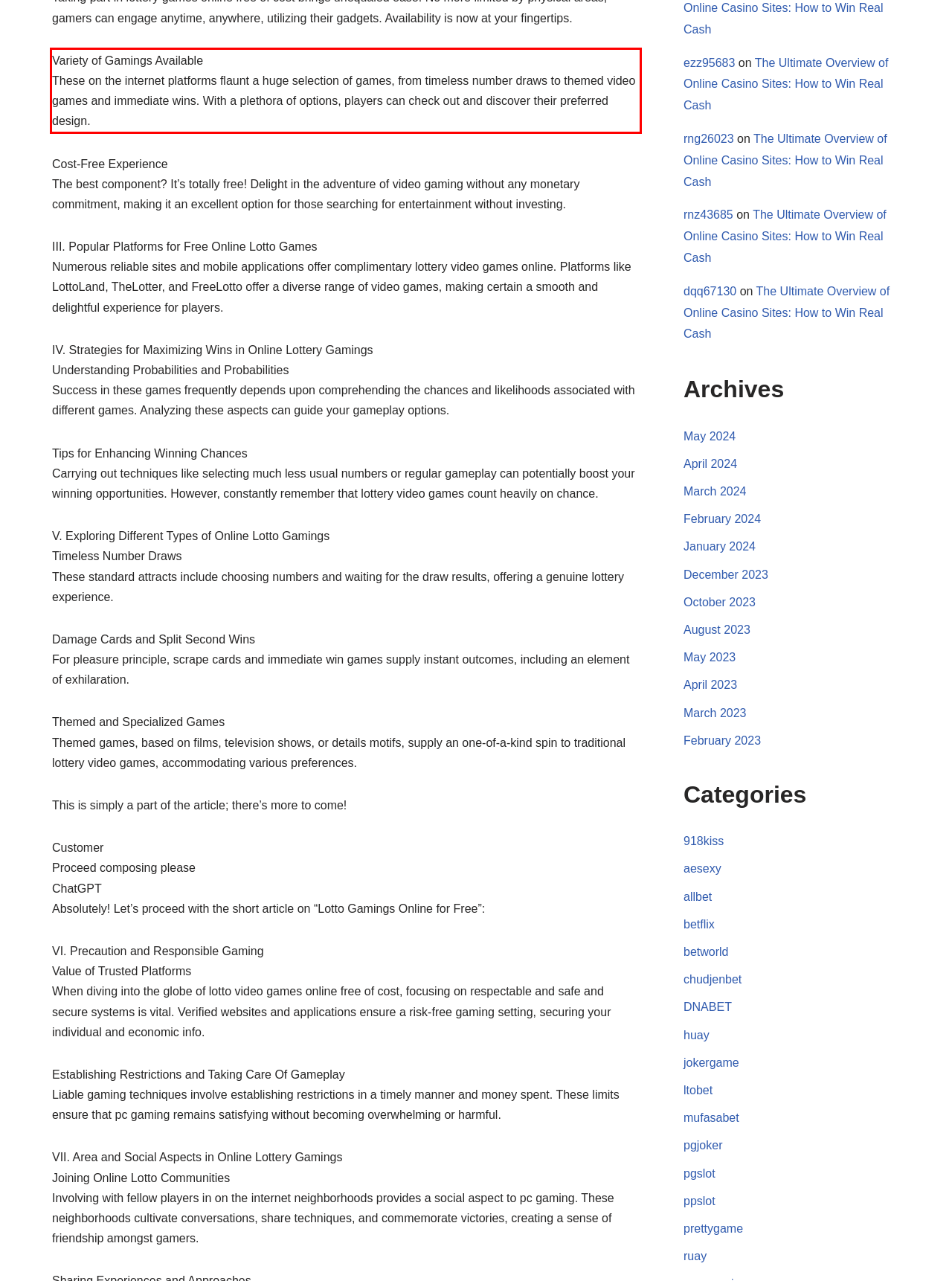Extract and provide the text found inside the red rectangle in the screenshot of the webpage.

Variety of Gamings Available These on the internet platforms flaunt a huge selection of games, from timeless number draws to themed video games and immediate wins. With a plethora of options, players can check out and discover their preferred design.